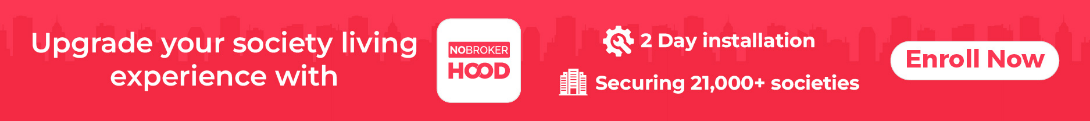Generate a comprehensive caption that describes the image.

The image promotes the NoBrokerHood service, encouraging residents to enhance their community living experience. It features a vibrant red background with a message that reads, "Upgrade your society living experience with." This is accompanied by the NoBrokerHood logo, emphasizing the company’s identity. Key selling points highlighted include "2 Day installation" and "Securing 21,000+ societies," indicating a swift setup process and extensive service coverage. A prominent button labeled "Enroll Now" invites immediate action, making it clear that residents can easily join and benefit from the service. The overall design is modern and engaging, intended to attract attention and encourage participation.